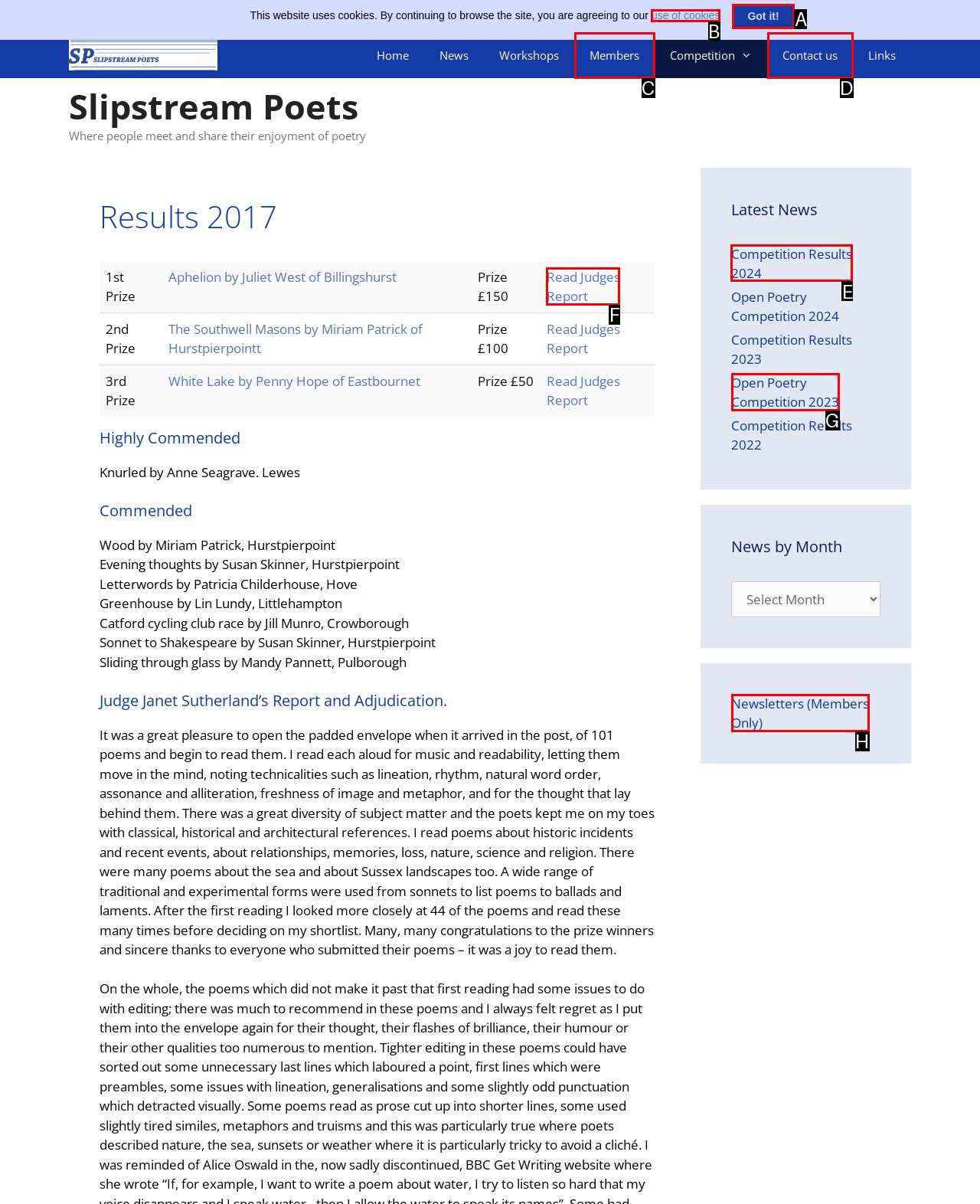Specify which HTML element I should click to complete this instruction: Click the 'Competition Results 2024' link Answer with the letter of the relevant option.

E